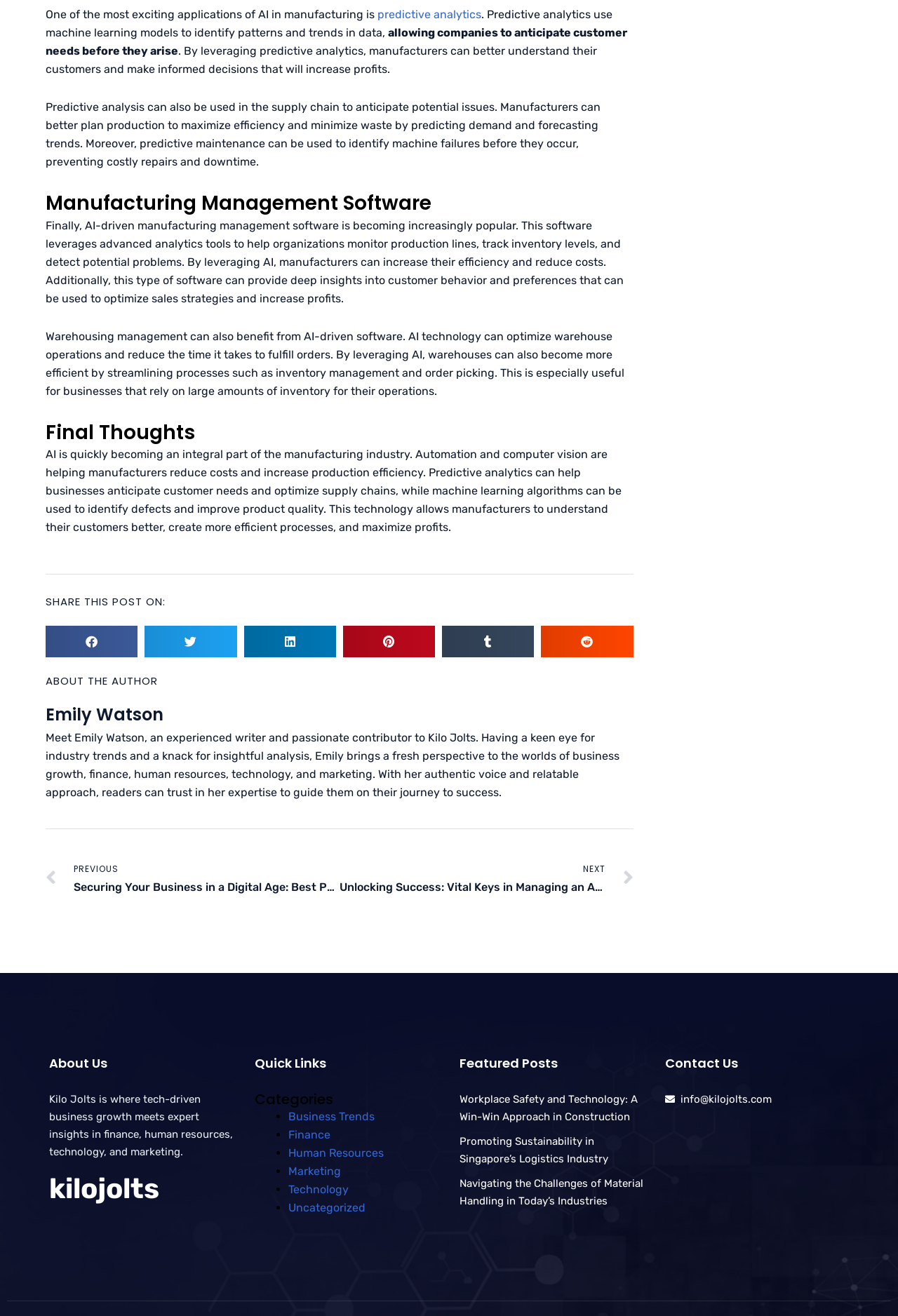Given the description: "aria-label="Share on tumblr"", determine the bounding box coordinates of the UI element. The coordinates should be formatted as four float numbers between 0 and 1, [left, top, right, bottom].

[0.492, 0.476, 0.595, 0.5]